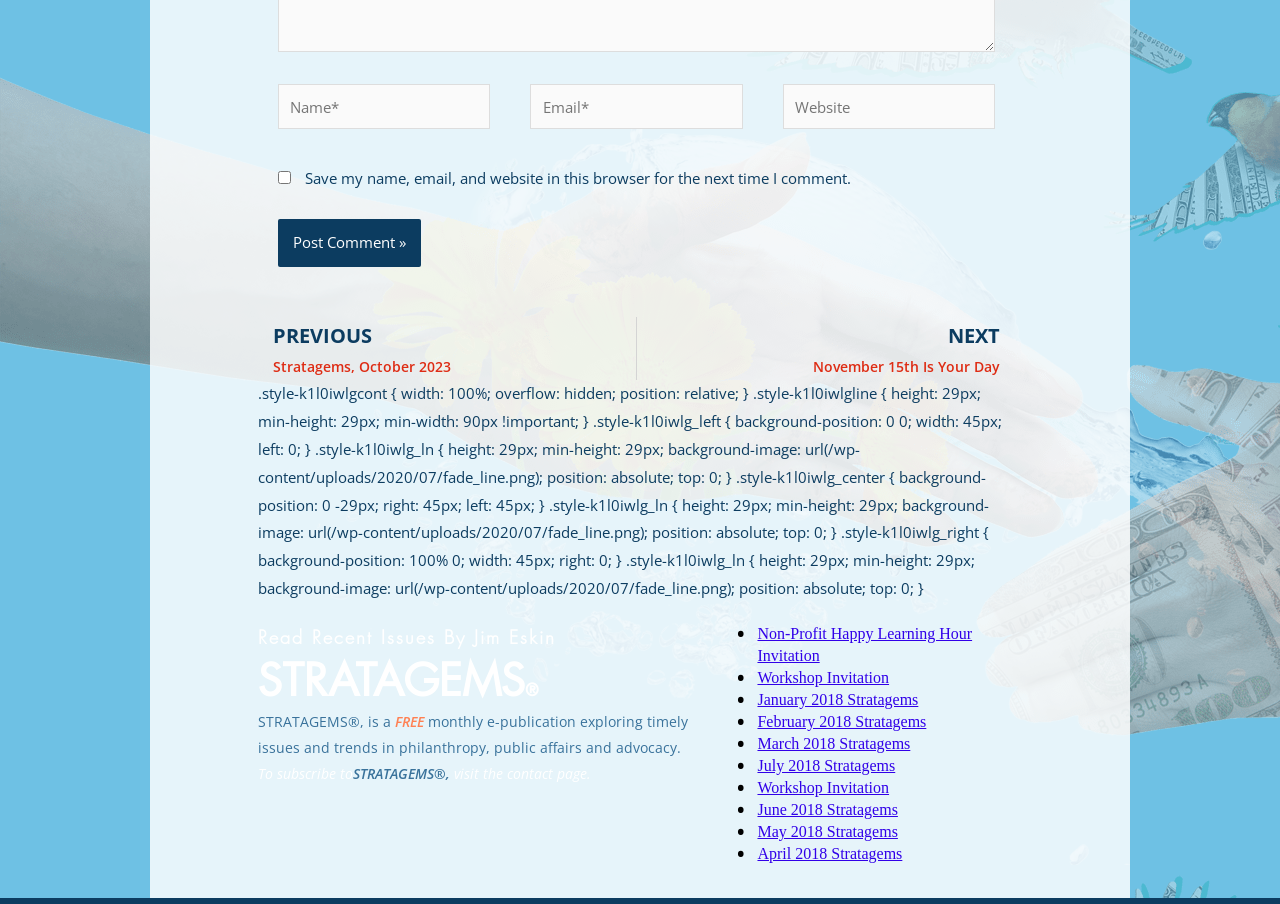Provide the bounding box coordinates of the section that needs to be clicked to accomplish the following instruction: "Read the January 2018 Stratagems."

[0.592, 0.762, 0.793, 0.787]